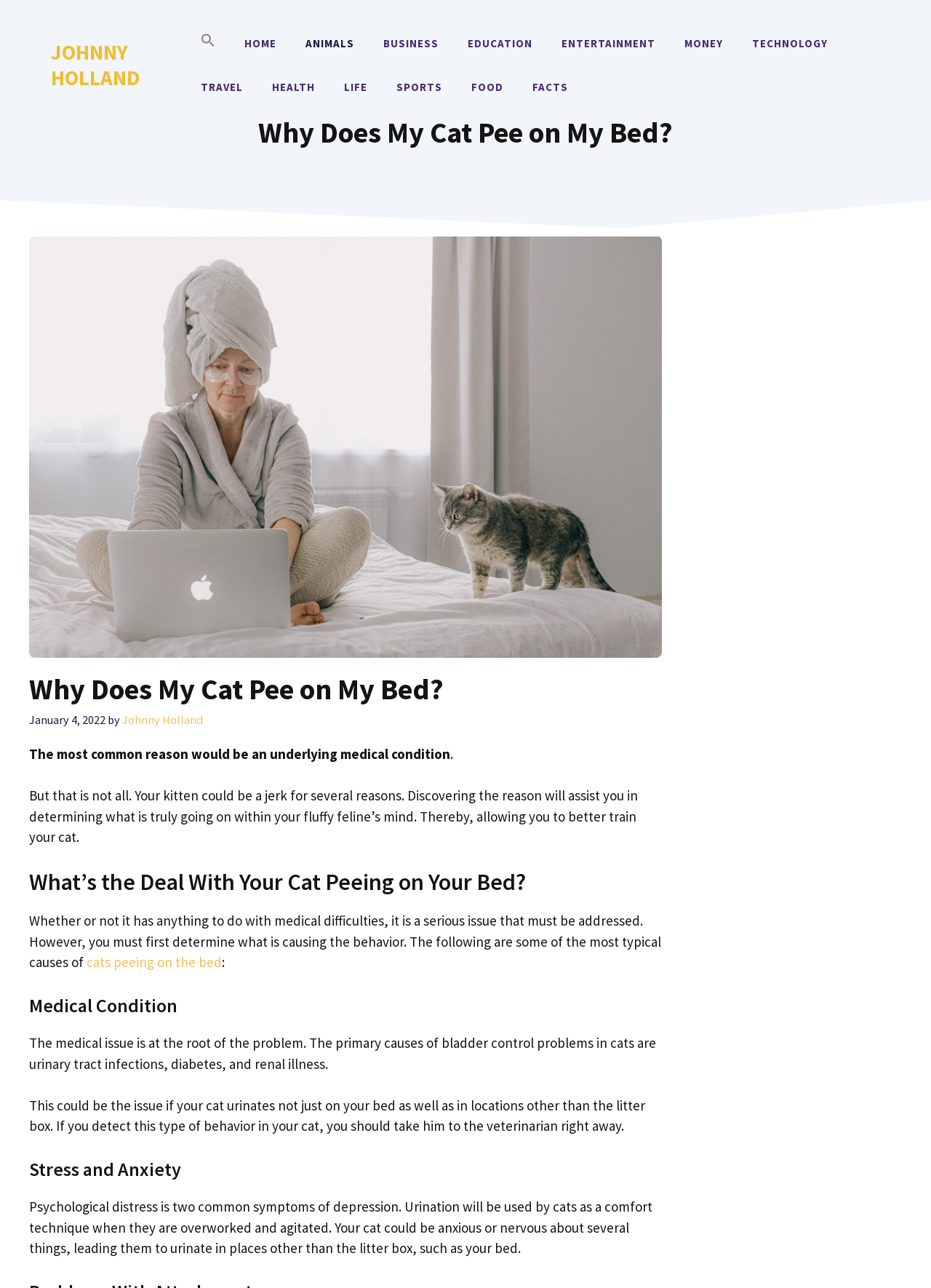Can you find the bounding box coordinates of the area I should click to execute the following instruction: "Click the 'Se connecter' link"?

None